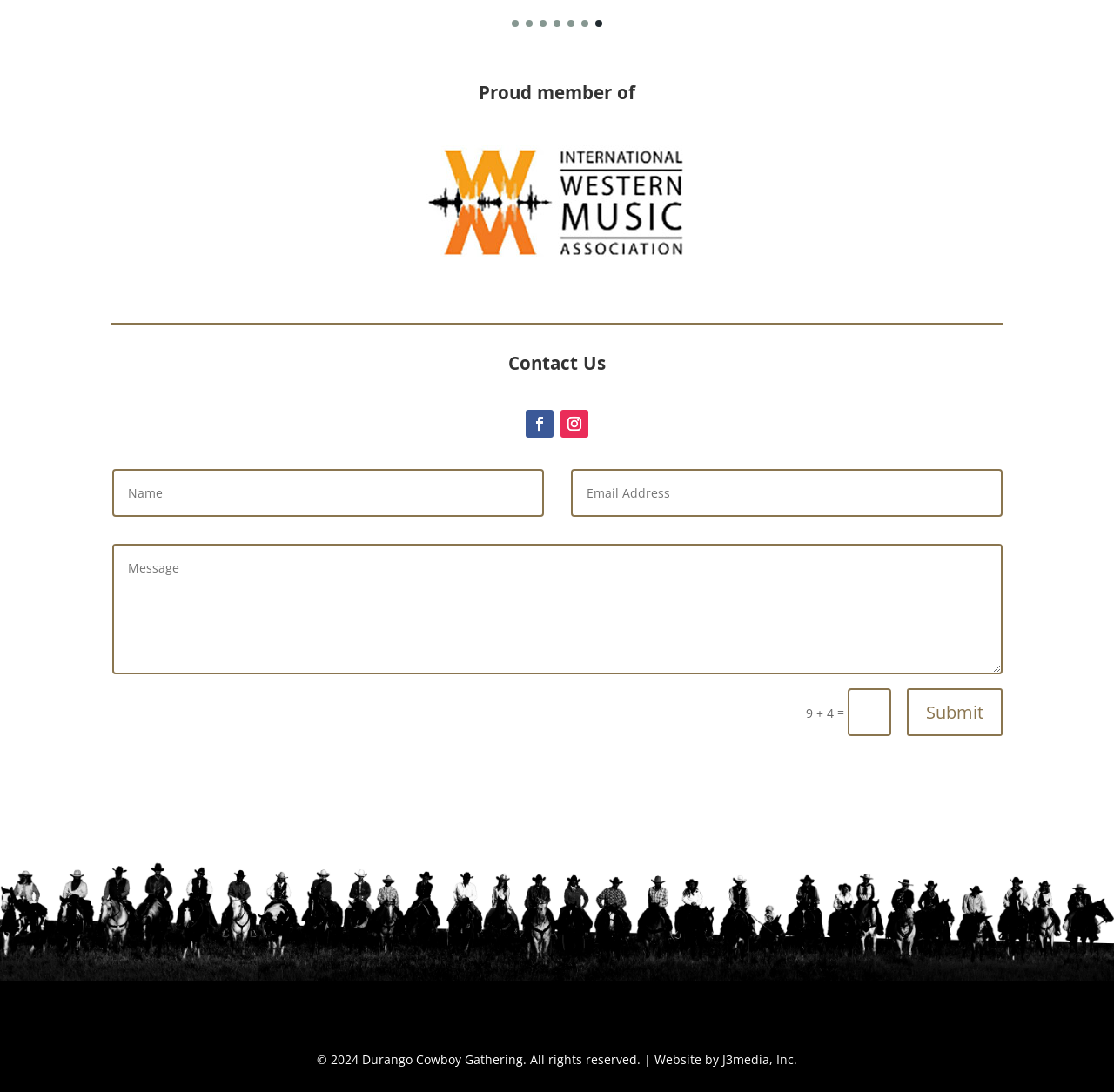Pinpoint the bounding box coordinates of the element that must be clicked to accomplish the following instruction: "Visit J3media, Inc. website". The coordinates should be in the format of four float numbers between 0 and 1, i.e., [left, top, right, bottom].

[0.648, 0.962, 0.716, 0.977]